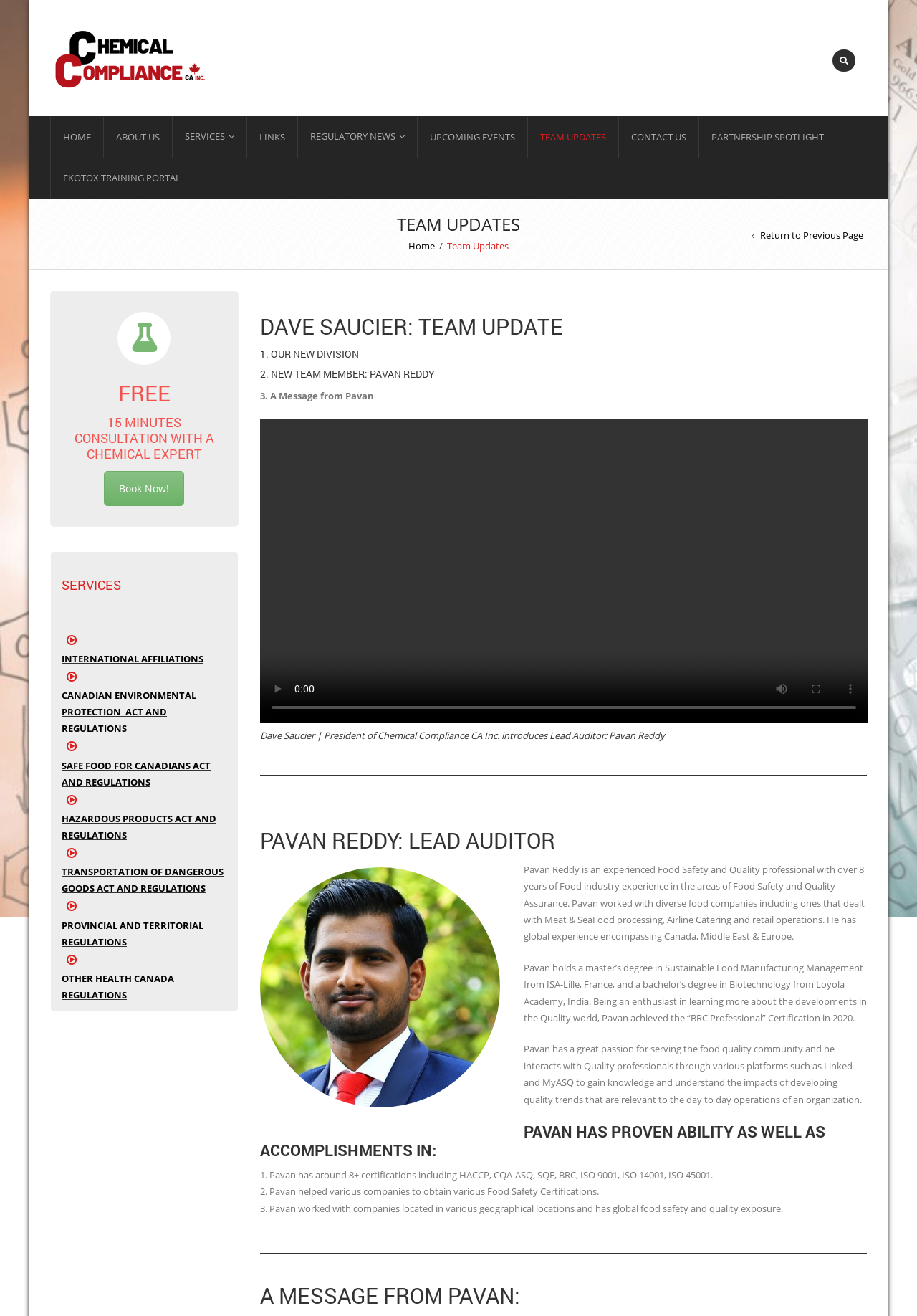Find the bounding box coordinates of the element to click in order to complete the given instruction: "Go to the 'SERVICES' page."

[0.067, 0.438, 0.247, 0.45]